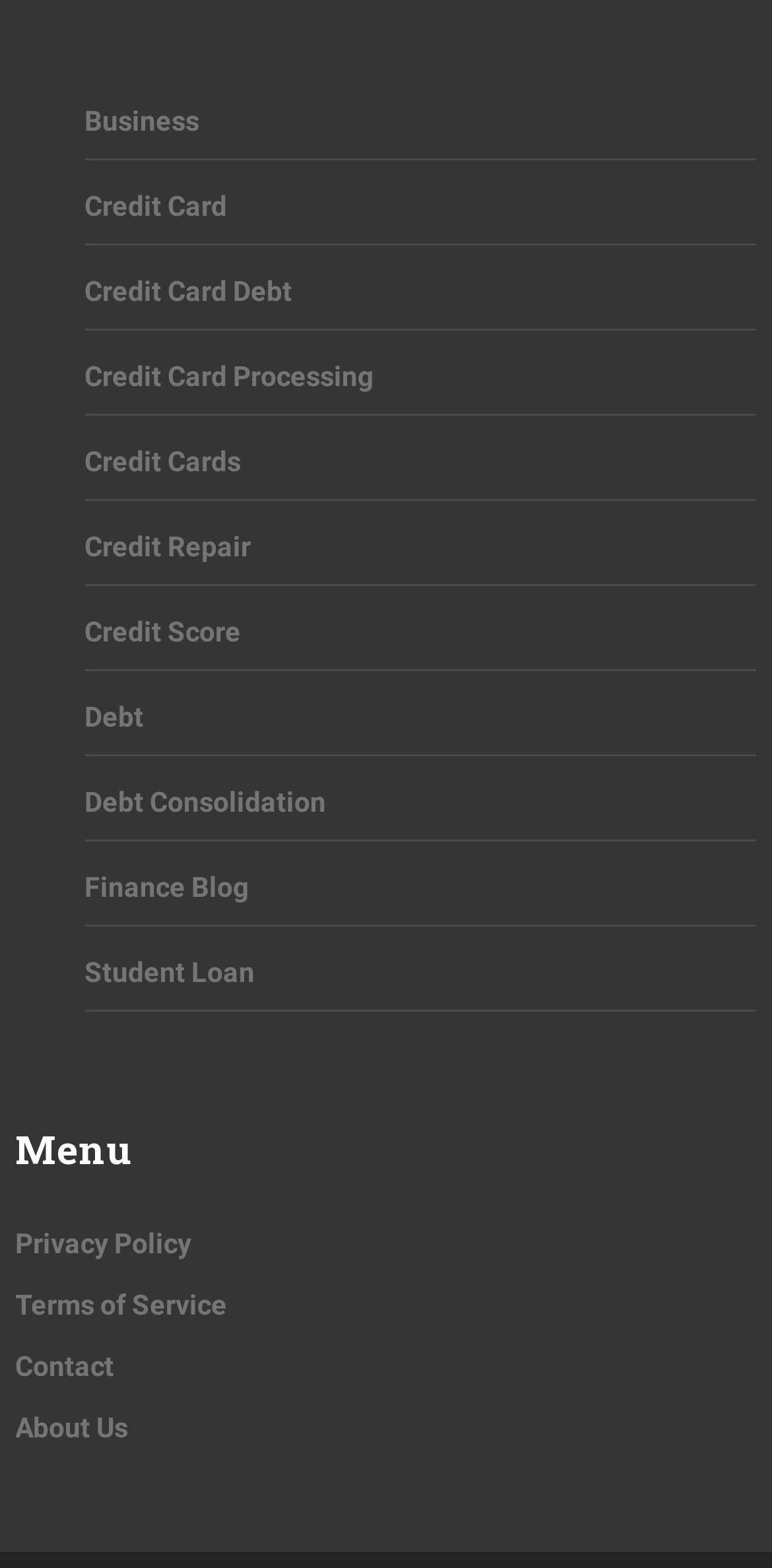Locate the bounding box coordinates of the element that should be clicked to fulfill the instruction: "Go to About Us page".

None